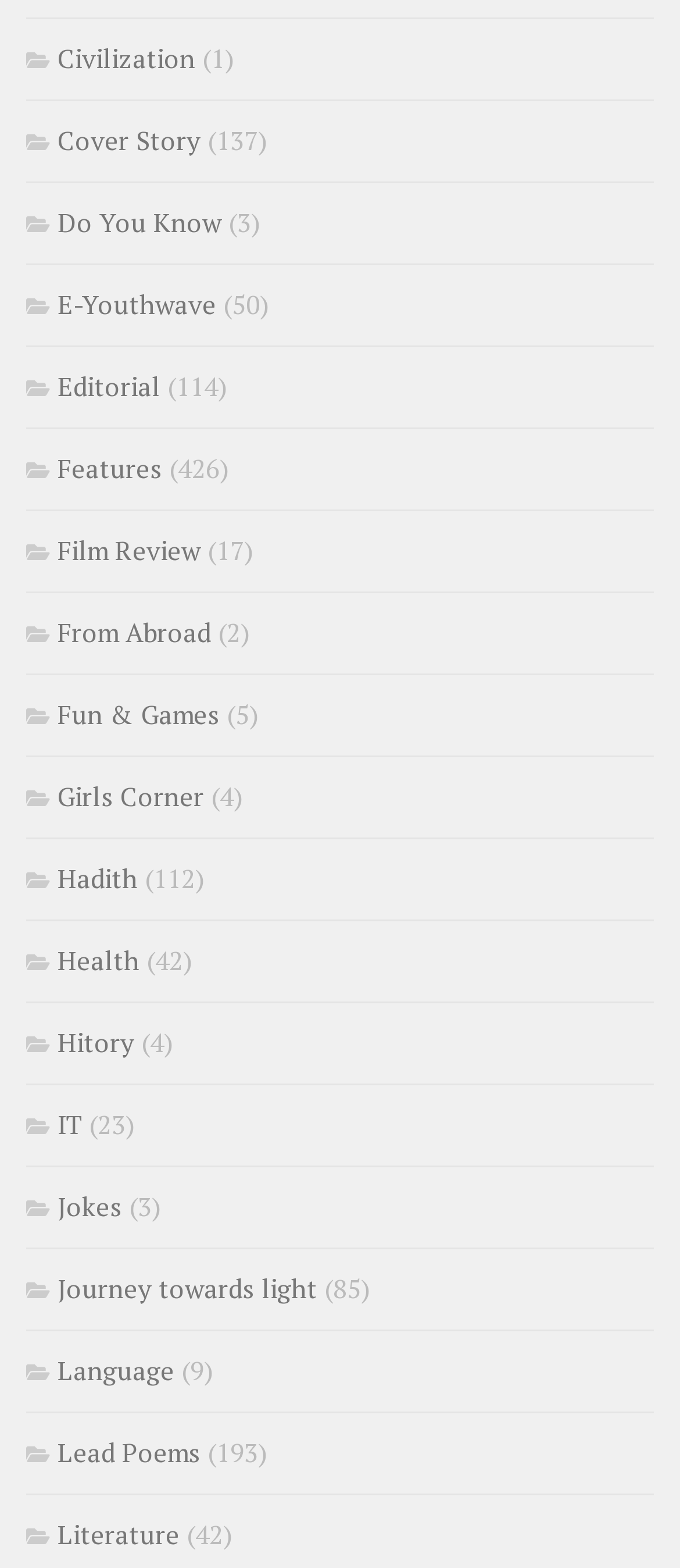Specify the bounding box coordinates of the region I need to click to perform the following instruction: "Browse Features". The coordinates must be four float numbers in the range of 0 to 1, i.e., [left, top, right, bottom].

[0.038, 0.287, 0.238, 0.31]